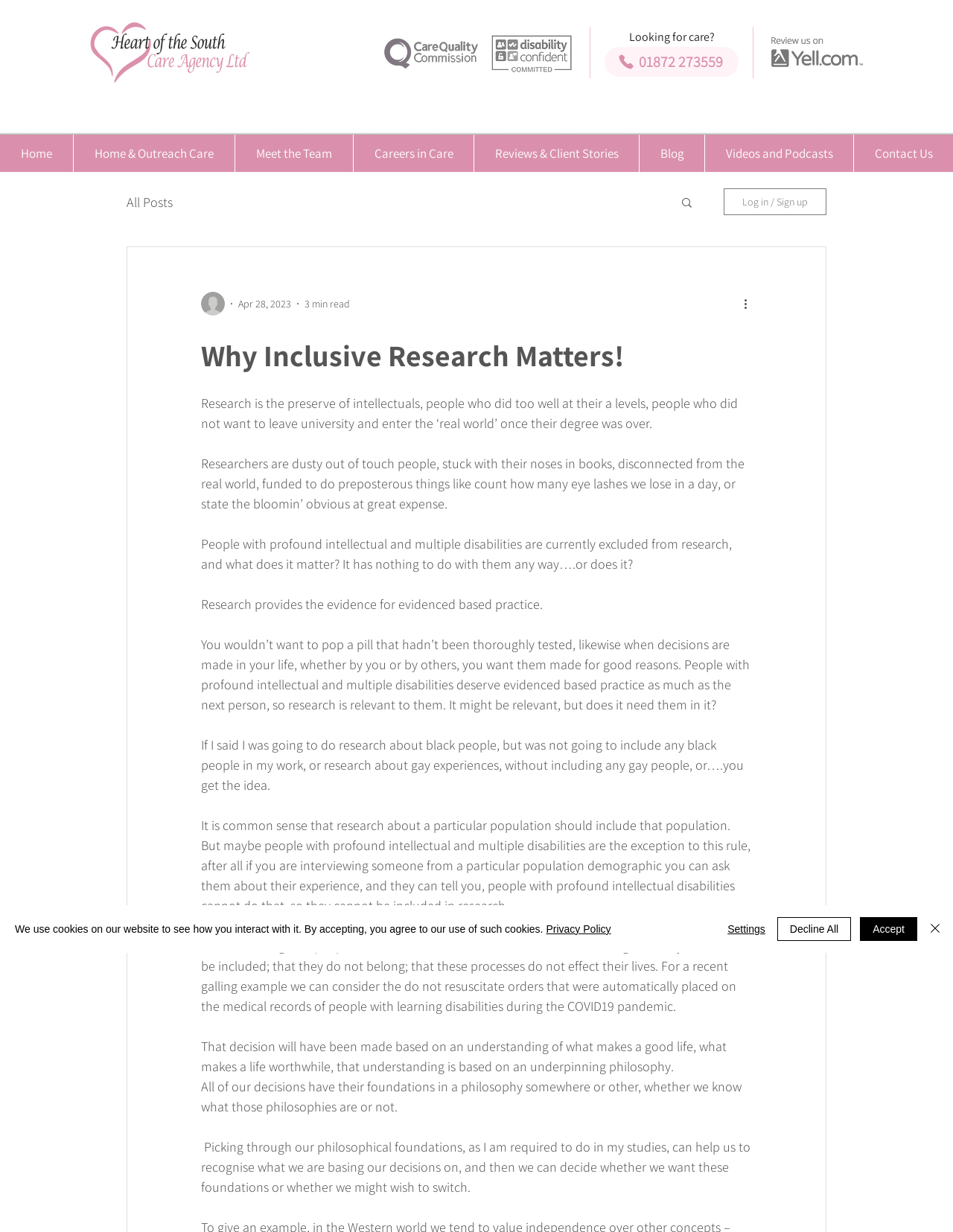What is the phone number on the page?
Examine the image and give a concise answer in one word or a short phrase.

01872 273559